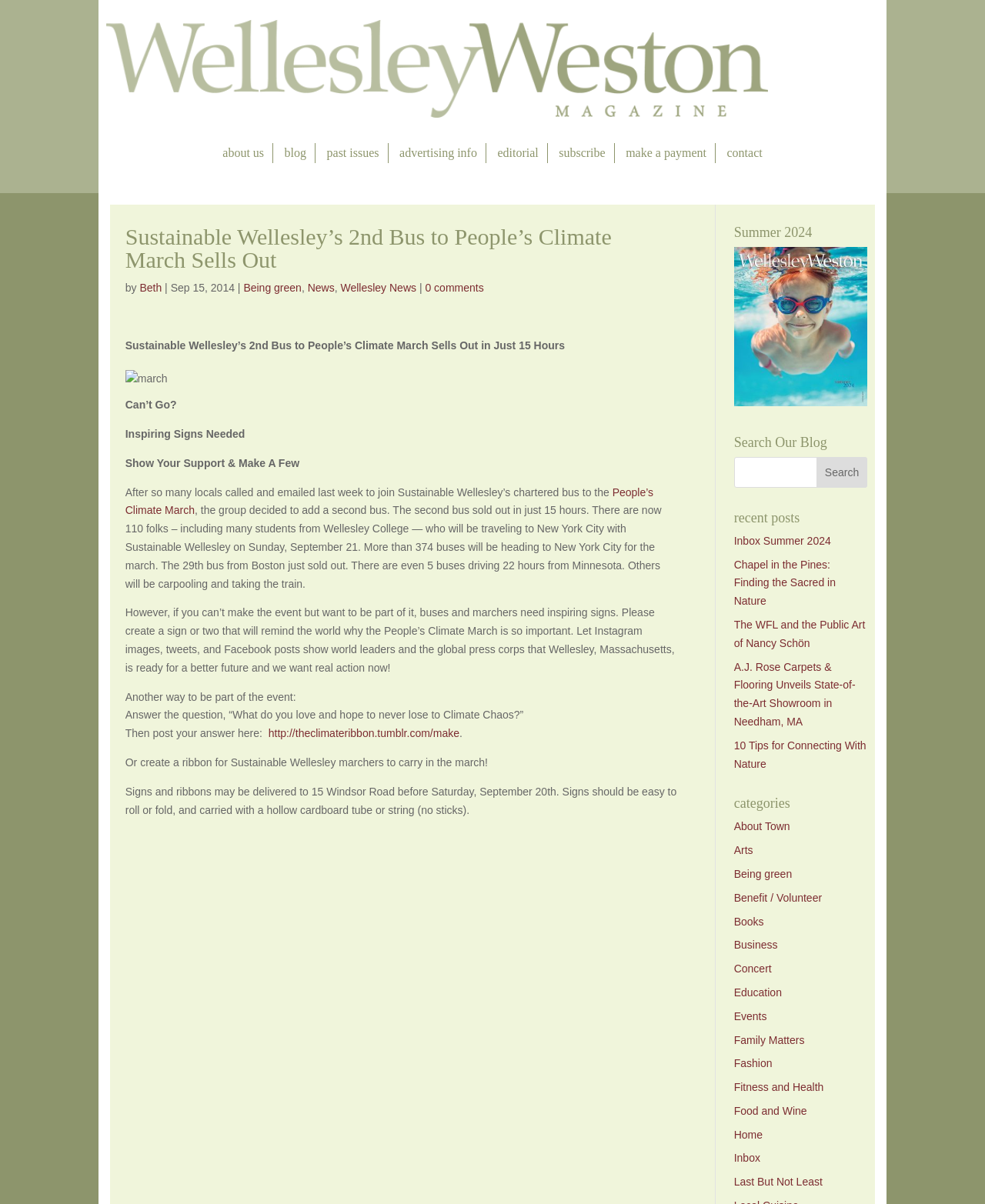Predict the bounding box coordinates for the UI element described as: "Last But Not Least". The coordinates should be four float numbers between 0 and 1, presented as [left, top, right, bottom].

[0.745, 0.957, 0.835, 0.967]